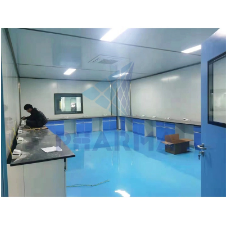What is the purpose of the windows in the cleanroom?
Answer the question based on the image using a single word or a brief phrase.

Monitoring